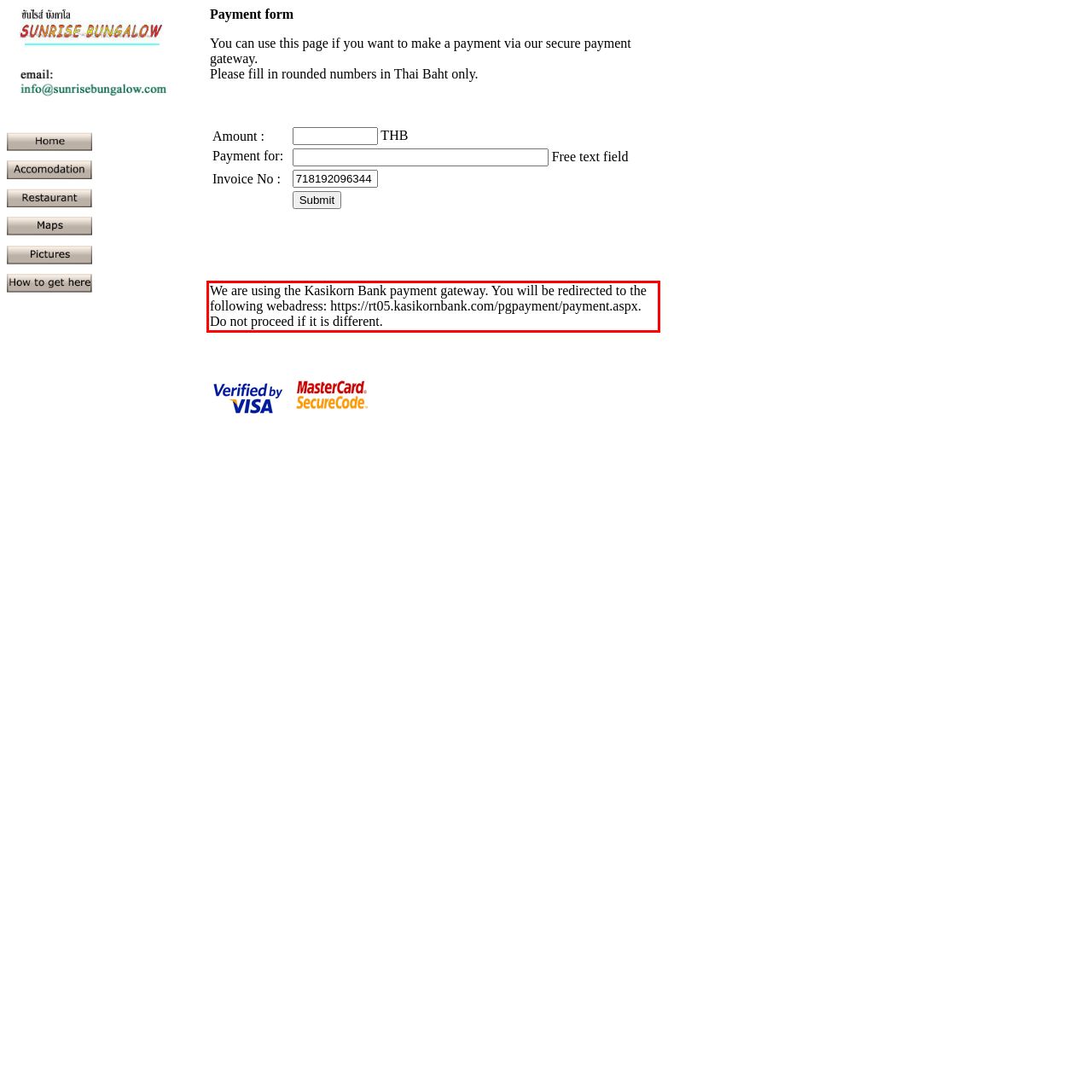You are looking at a screenshot of a webpage with a red rectangle bounding box. Use OCR to identify and extract the text content found inside this red bounding box.

We are using the Kasikorn Bank payment gateway. You will be redirected to the following webadress: https://rt05.kasikornbank.com/pgpayment/payment.aspx. Do not proceed if it is different.